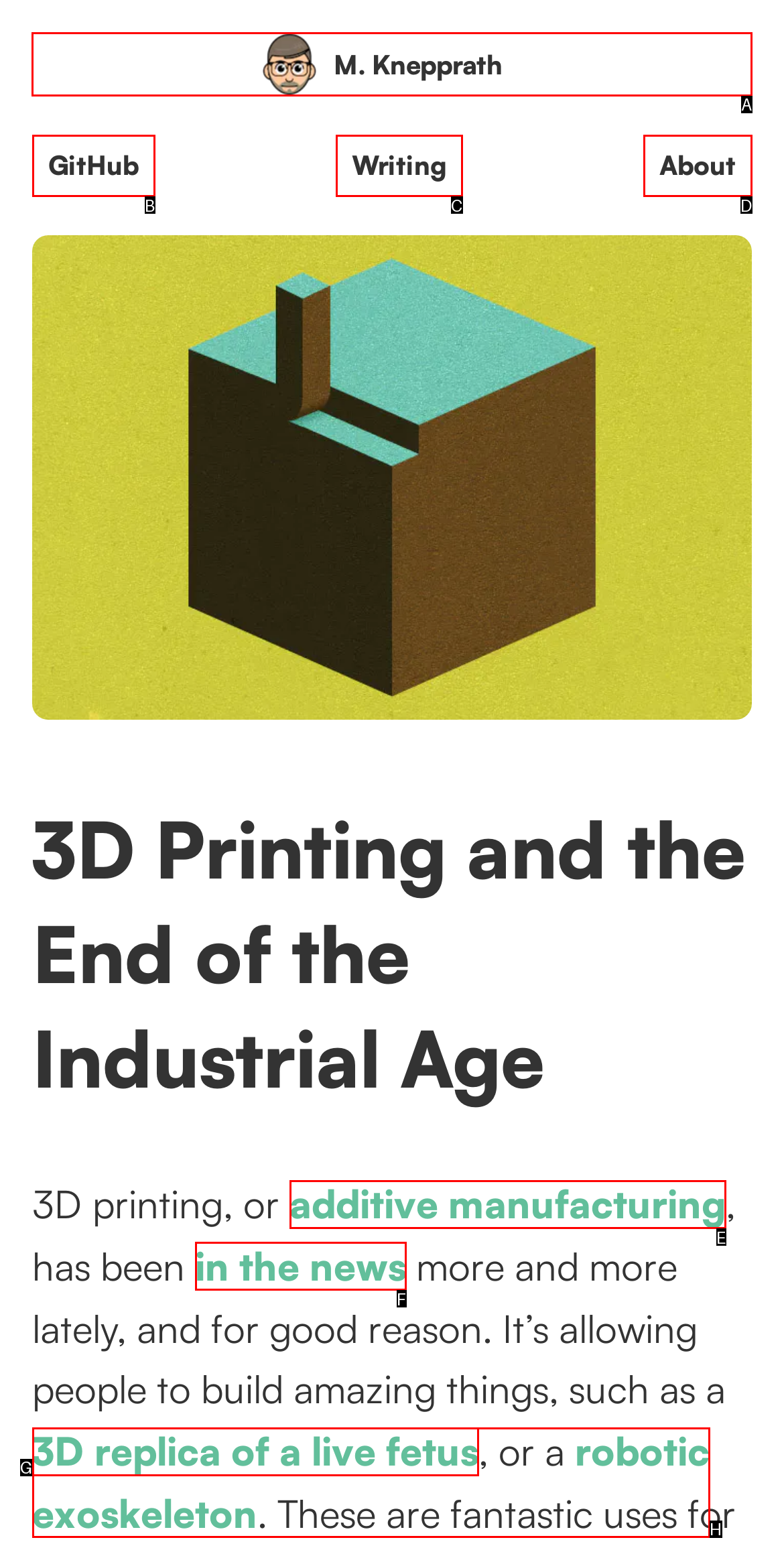Indicate which red-bounded element should be clicked to perform the task: visit Michael Knepprath's homepage Answer with the letter of the correct option.

A